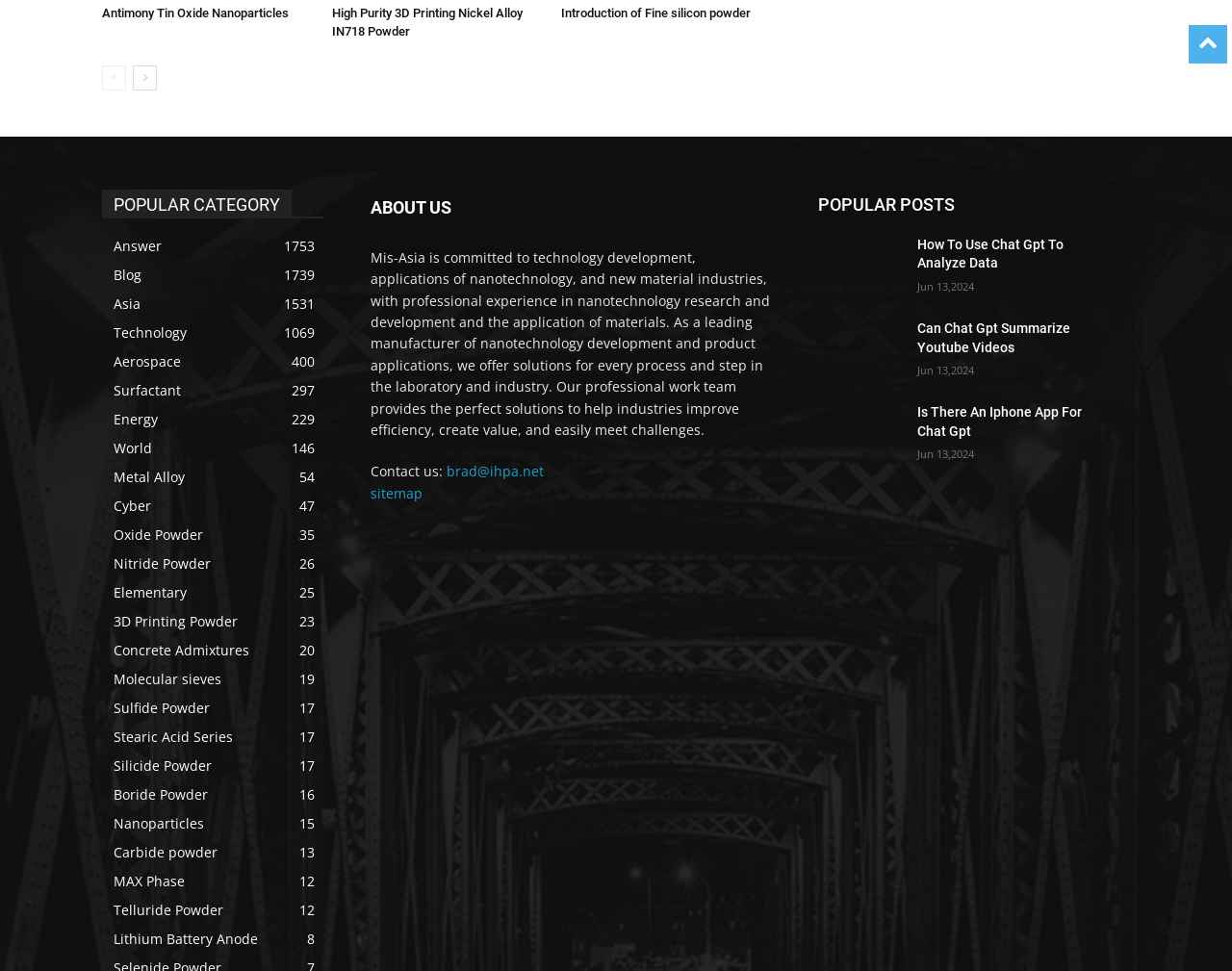Respond with a single word or phrase for the following question: 
What is the topic of the blog post 'How To Use Chat Gpt To Analyze Data'?

Chat GPT